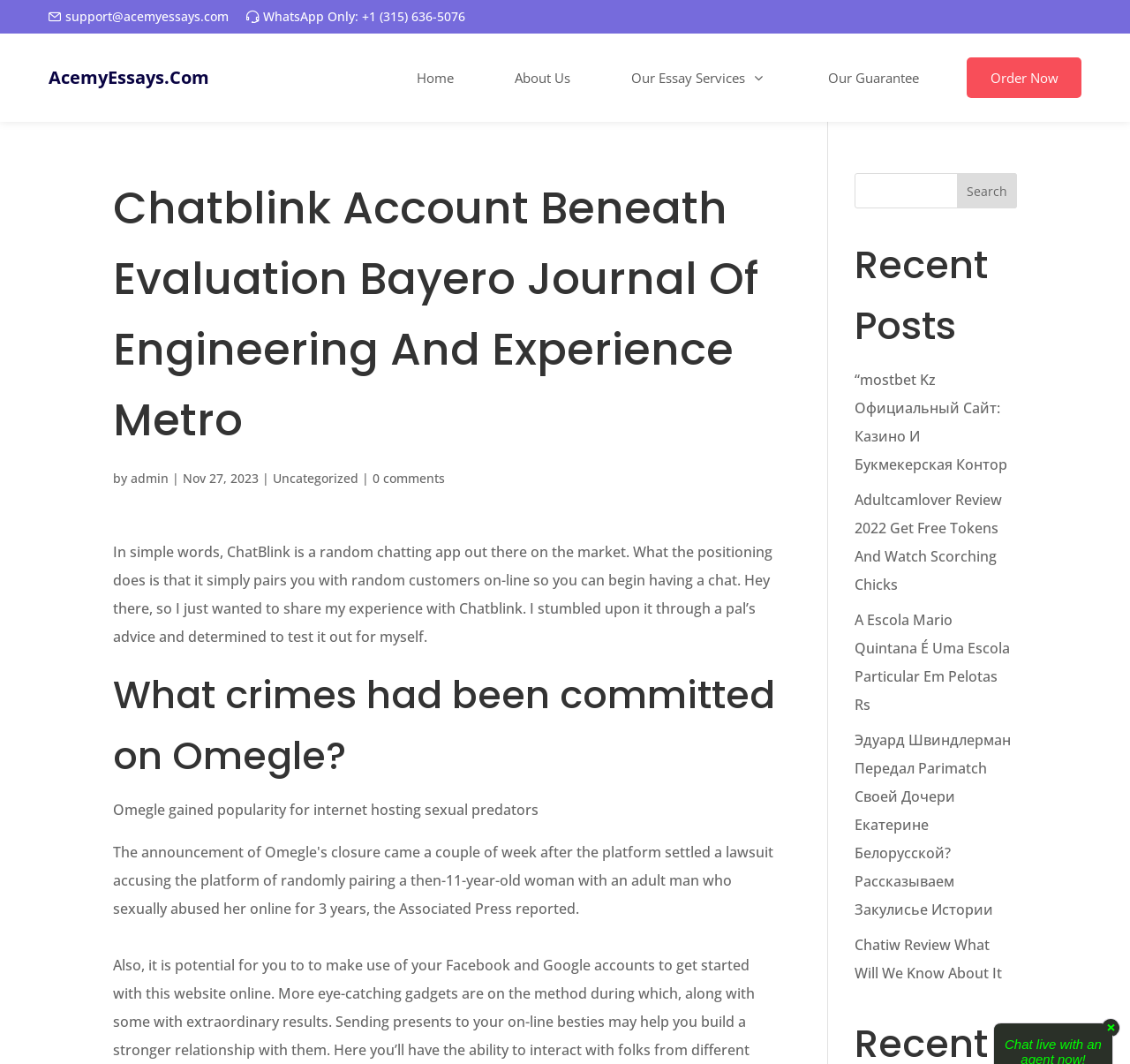Provide a brief response to the question below using one word or phrase:
Is there a search function on the webpage?

Yes